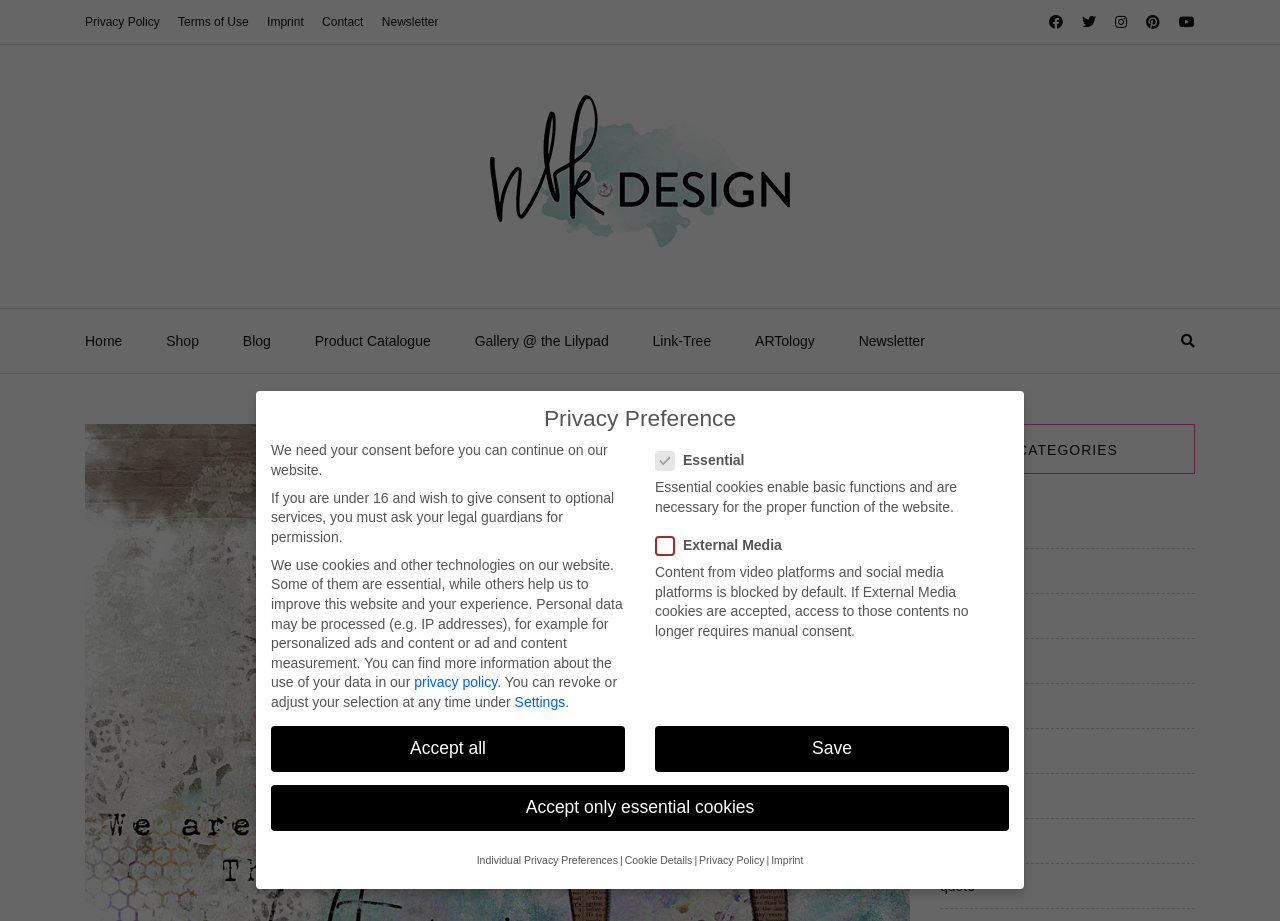Specify the bounding box coordinates of the area to click in order to execute this command: 'Click the 'Home' link'. The coordinates should consist of four float numbers ranging from 0 to 1, and should be formatted as [left, top, right, bottom].

[0.066, 0.336, 0.096, 0.405]